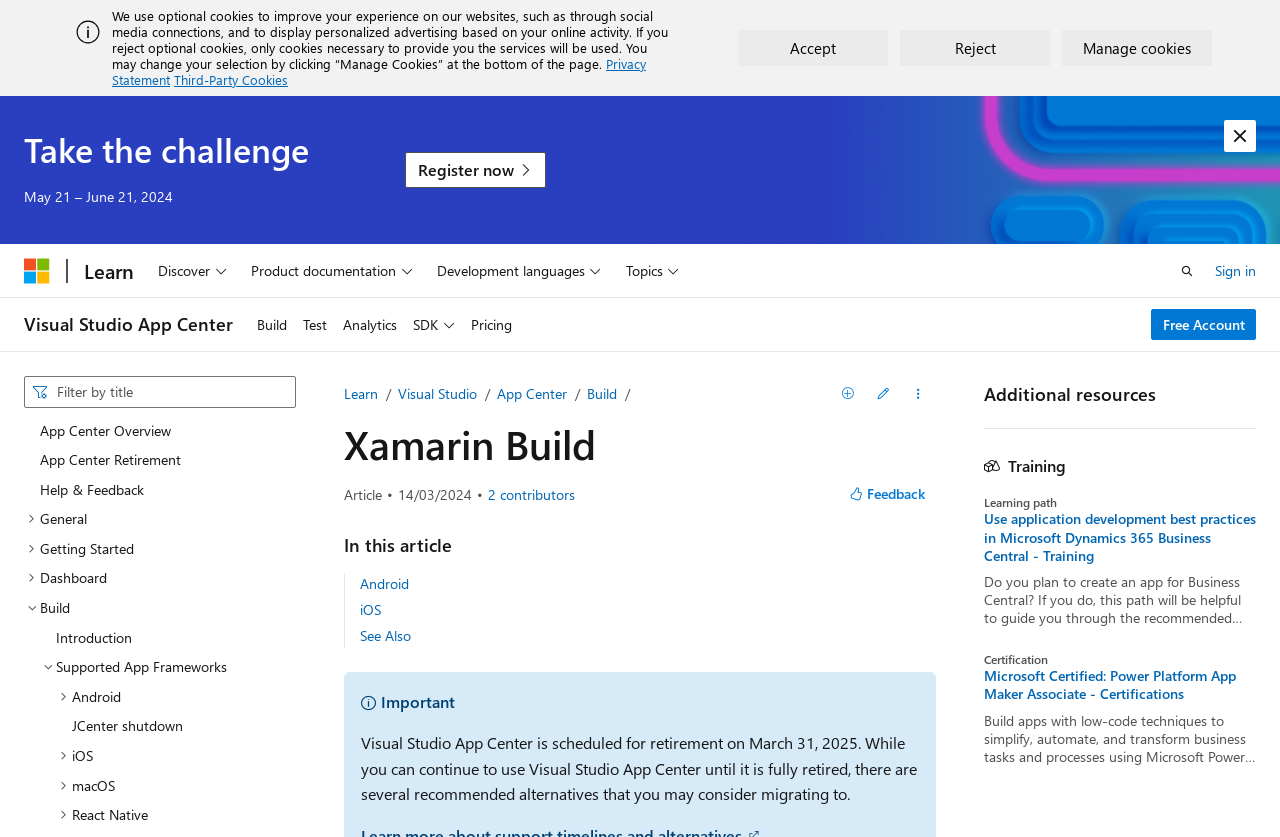Please specify the bounding box coordinates of the area that should be clicked to accomplish the following instruction: "Submit the form". The coordinates should consist of four float numbers between 0 and 1, i.e., [left, top, right, bottom].

None